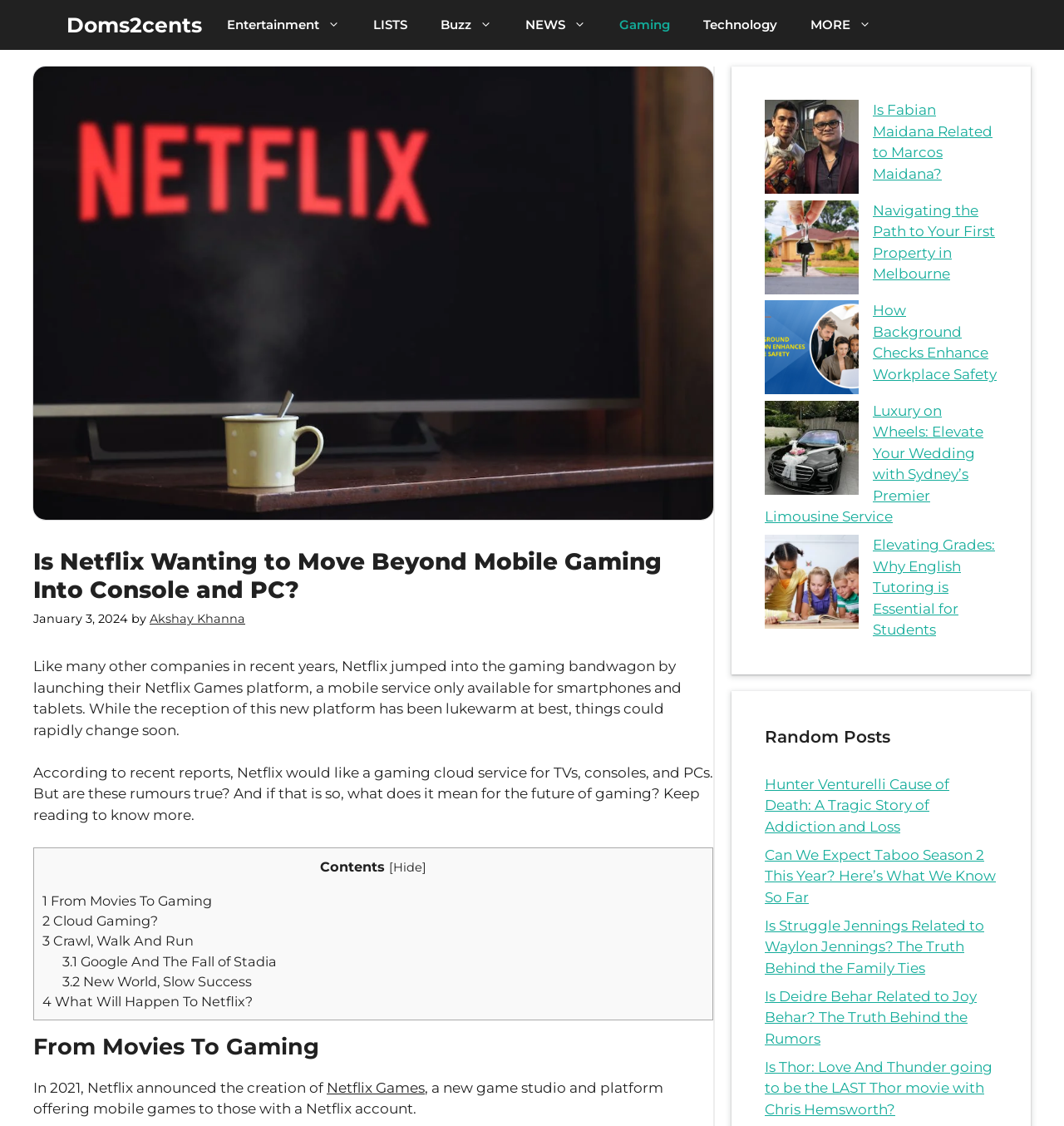Find the bounding box coordinates for the area that must be clicked to perform this action: "Click on the 'Gaming' link".

[0.566, 0.0, 0.645, 0.044]